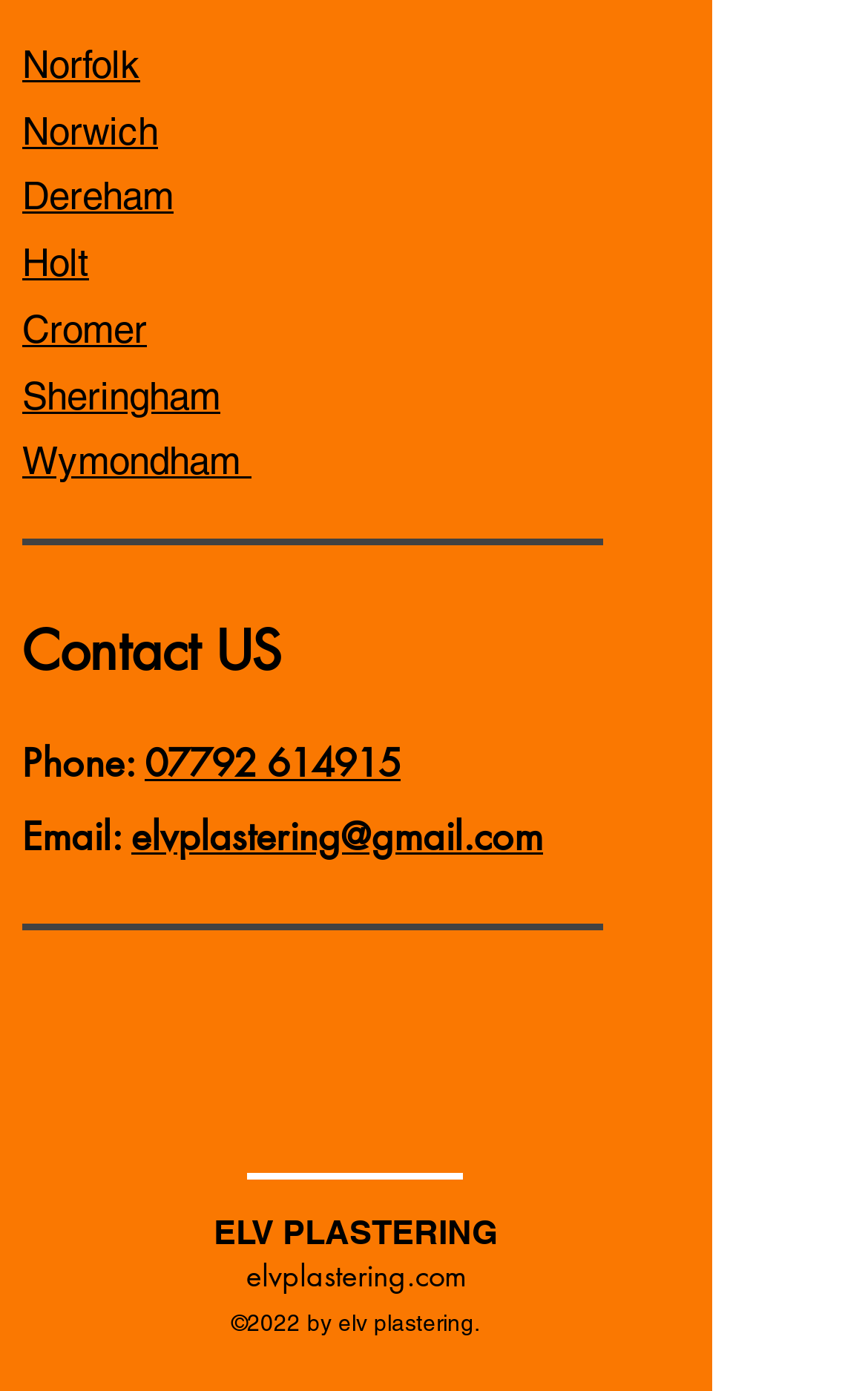Please identify the bounding box coordinates of the element I need to click to follow this instruction: "Contact via phone".

[0.167, 0.531, 0.462, 0.566]